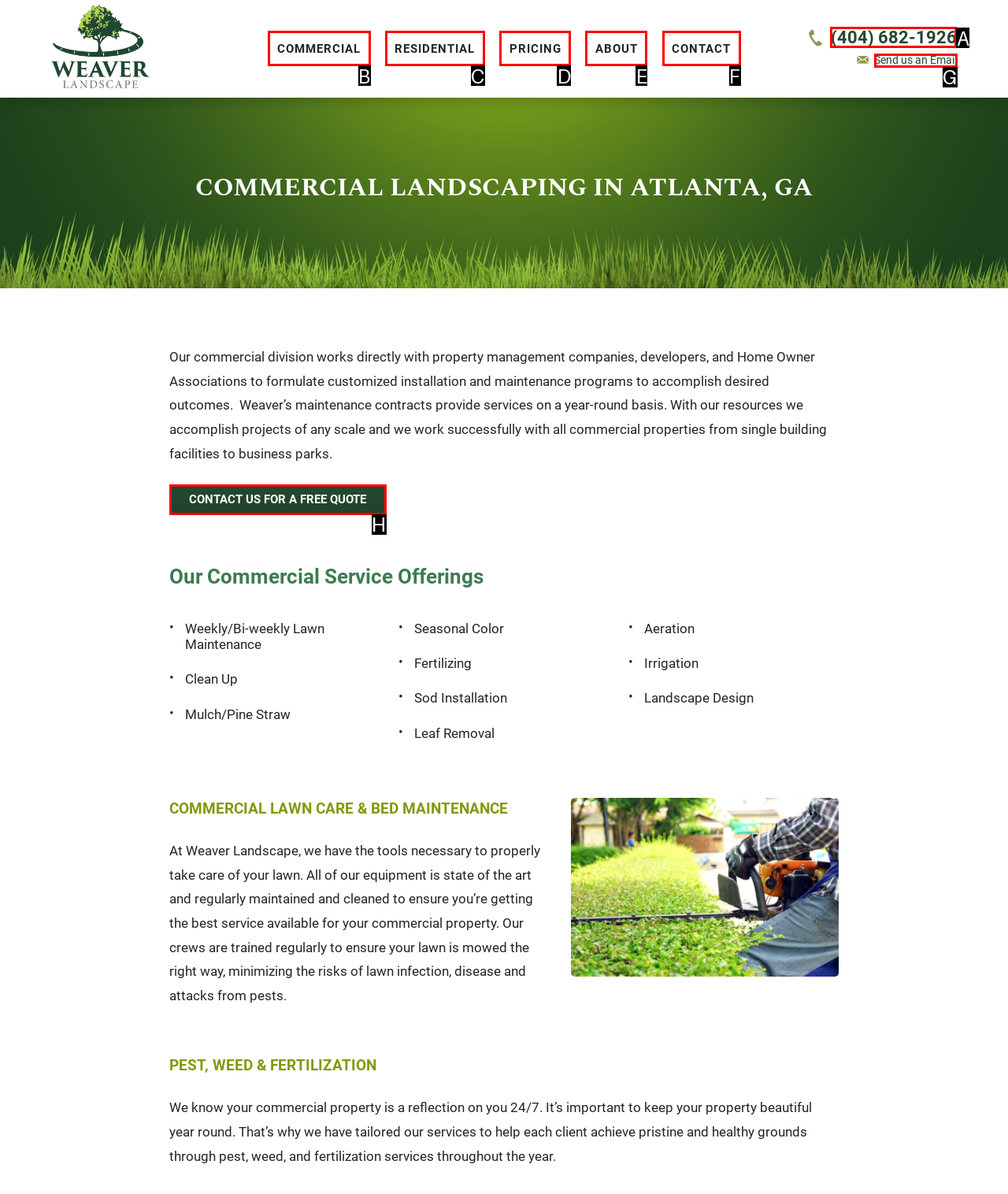Pick the option that should be clicked to perform the following task: Click the phone number link
Answer with the letter of the selected option from the available choices.

A